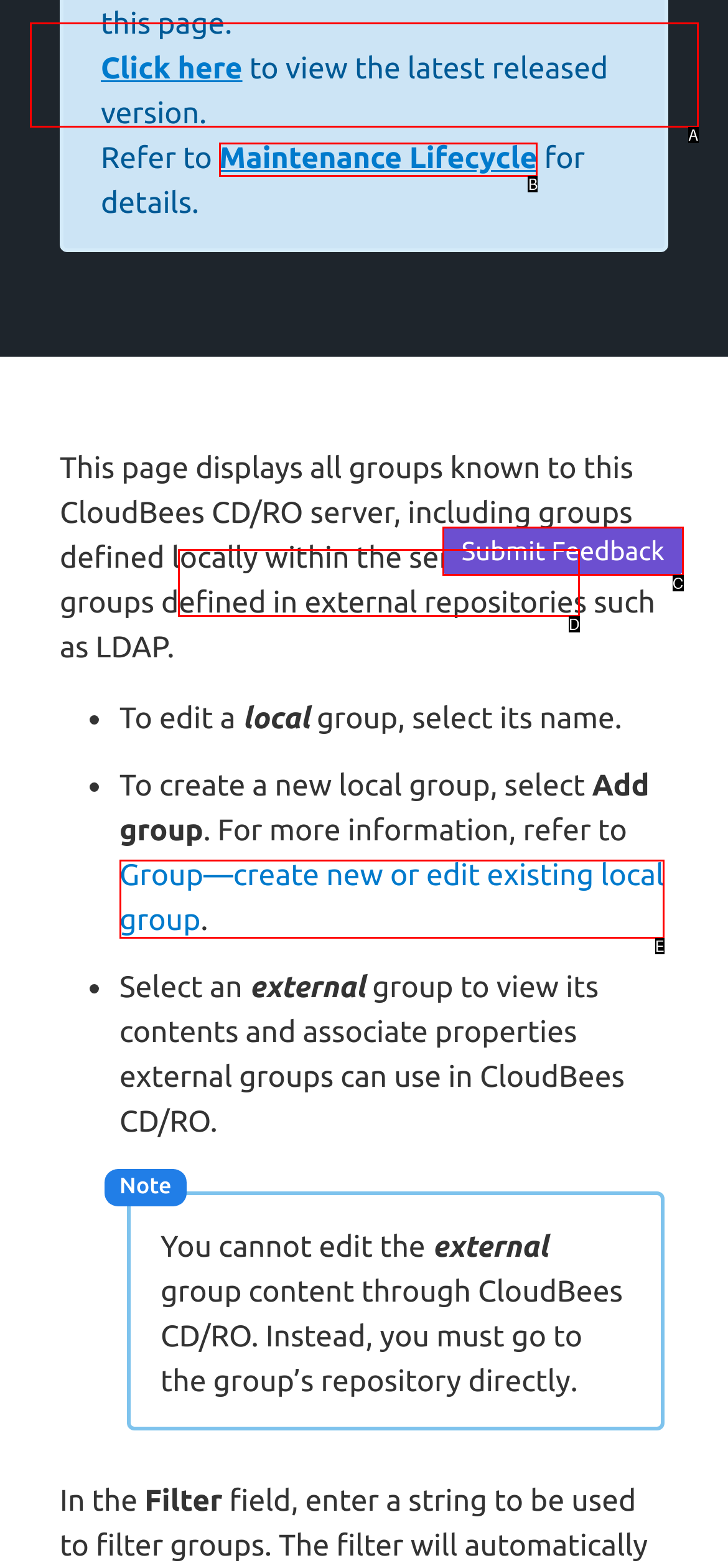Identify the letter of the option that best matches the following description: AI HelpBeta. Respond with the letter directly.

A